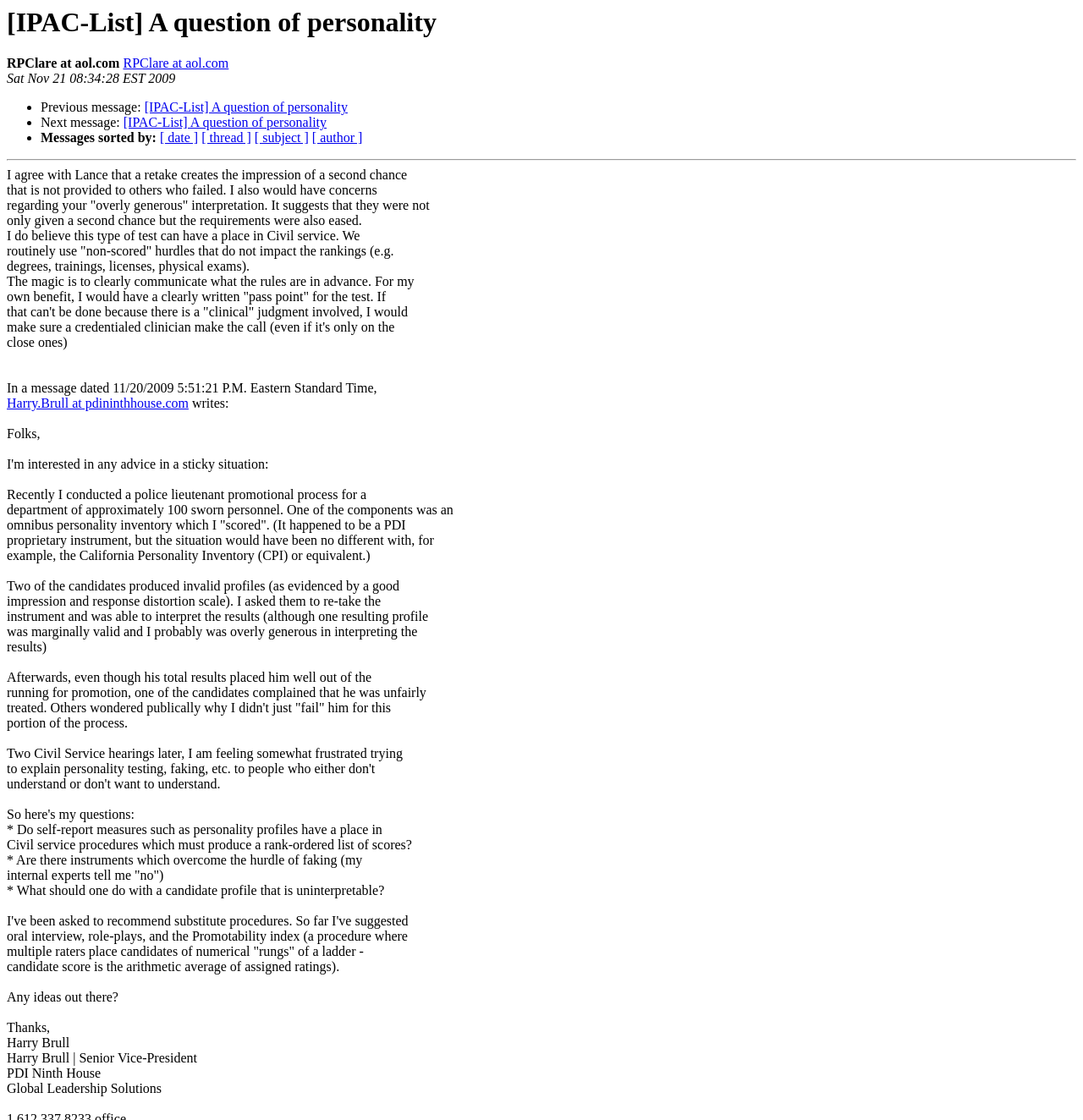Can you provide the bounding box coordinates for the element that should be clicked to implement the instruction: "Contact Harry Brull at PDI Ninth House"?

[0.006, 0.354, 0.174, 0.367]